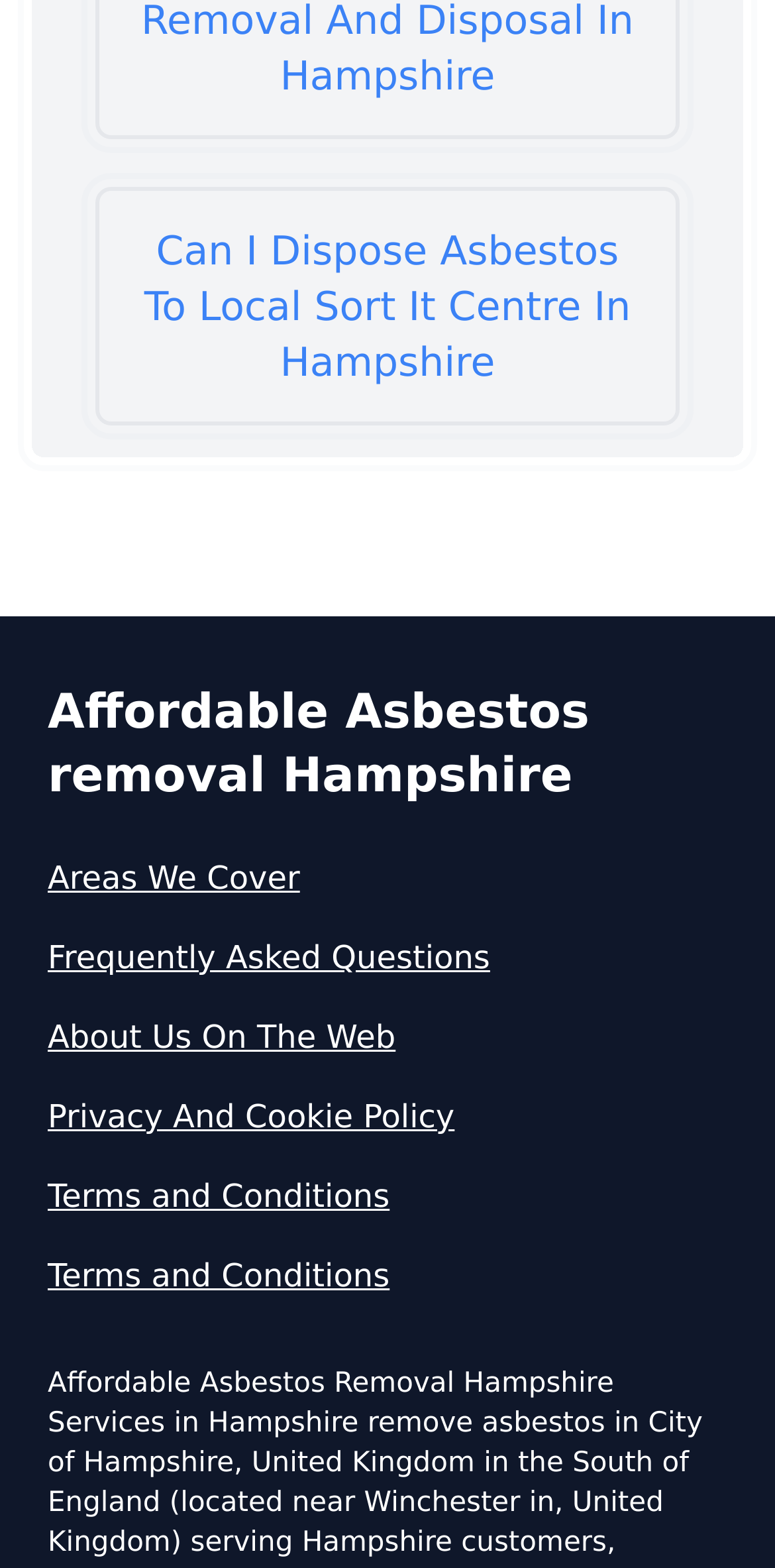With reference to the screenshot, provide a detailed response to the question below:
What is the y-coordinate of the top of the 'Can I Dispose Of Asbestos In Hampshire' link?

I looked at the bounding box coordinates of the 'Can I Dispose Of Asbestos In Hampshire' link and found that the top y-coordinate is 0.667.